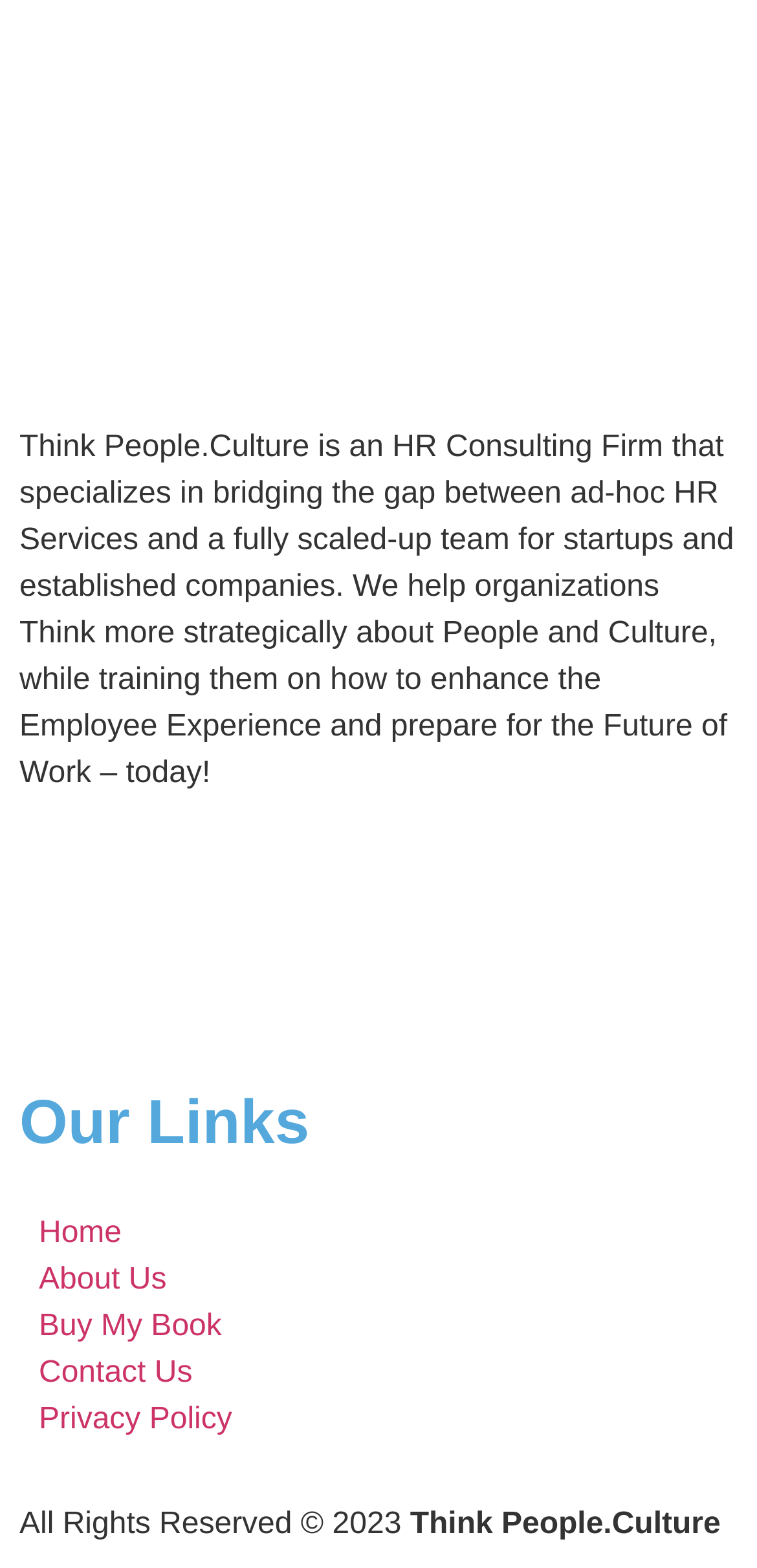Using the provided element description, identify the bounding box coordinates as (top-left x, top-left y, bottom-right x, bottom-right y). Ensure all values are between 0 and 1. Description: Contact Us

[0.051, 0.861, 0.254, 0.891]